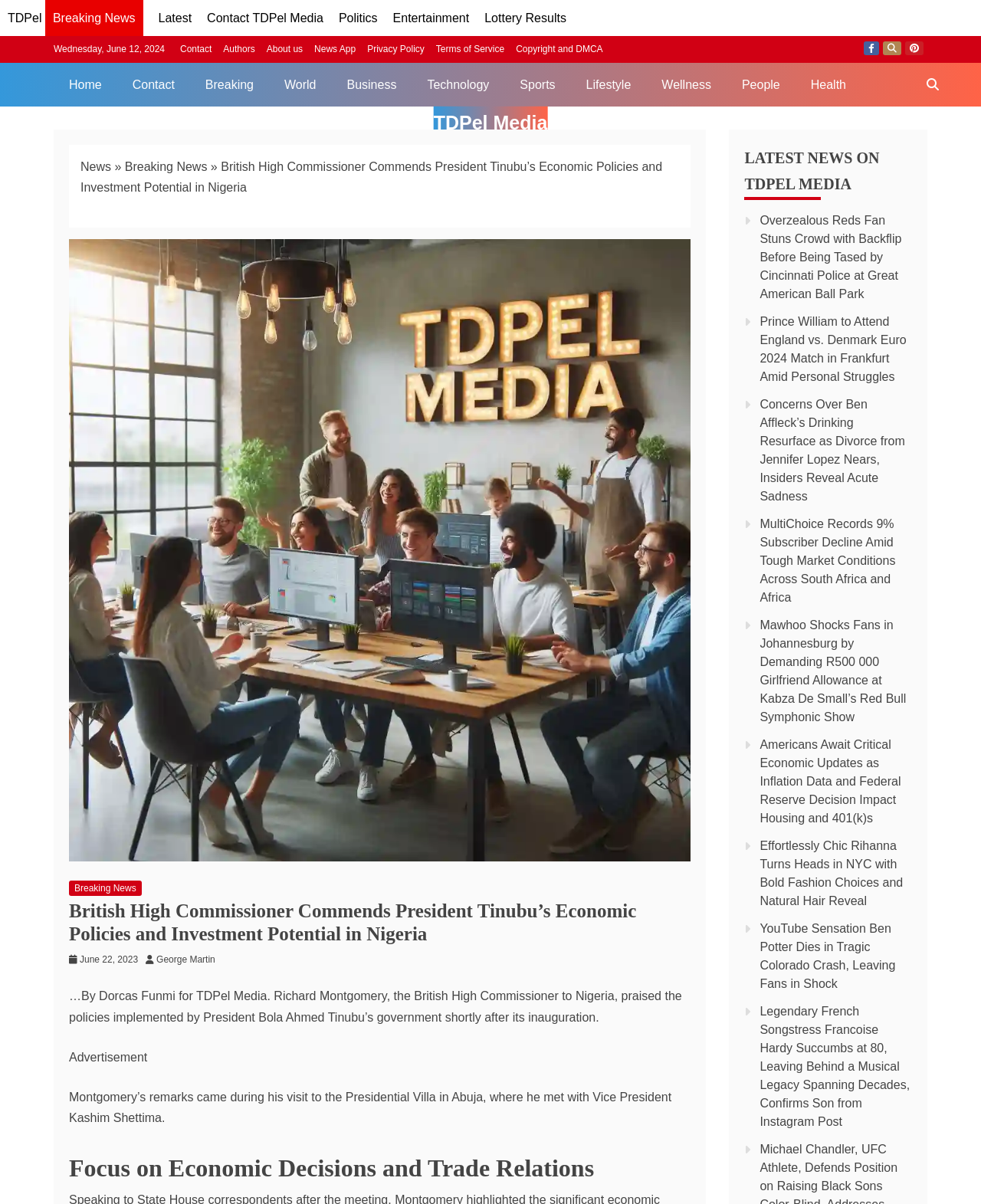What is the topic of the news article?
Please answer the question with as much detail as possible using the screenshot.

I found the topic of the news article by reading the heading that says 'British High Commissioner Commends President Tinubu’s Economic Policies and Investment Potential in Nigeria', which indicates that the topic of the article is about economic policies.